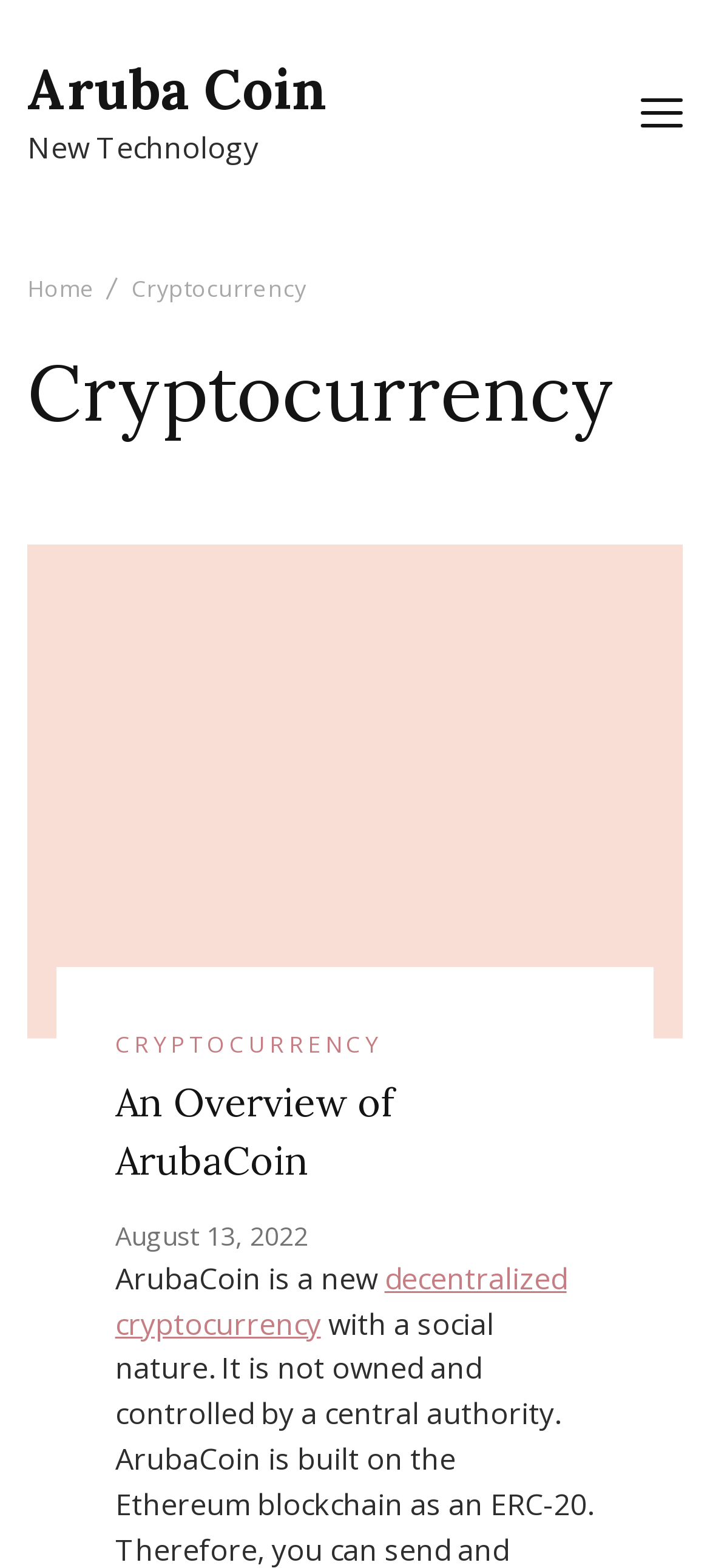What is the name of the cryptocurrency?
Please answer the question with as much detail as possible using the screenshot.

The name of the cryptocurrency can be found in the link 'Aruba Coin' at the top of the page, and also in the heading 'Cryptocurrency' and its subheading 'An Overview of ArubaCoin'.